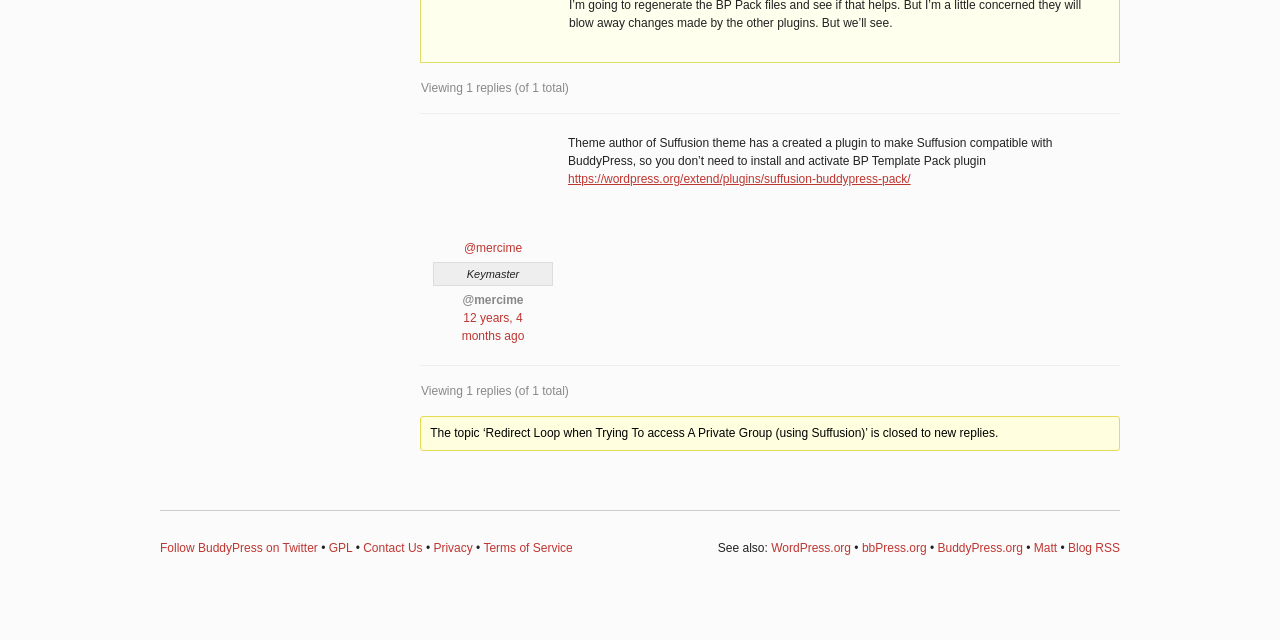Extract the bounding box coordinates of the UI element described: "title="Twitter"". Provide the coordinates in the format [left, top, right, bottom] with values ranging from 0 to 1.

None